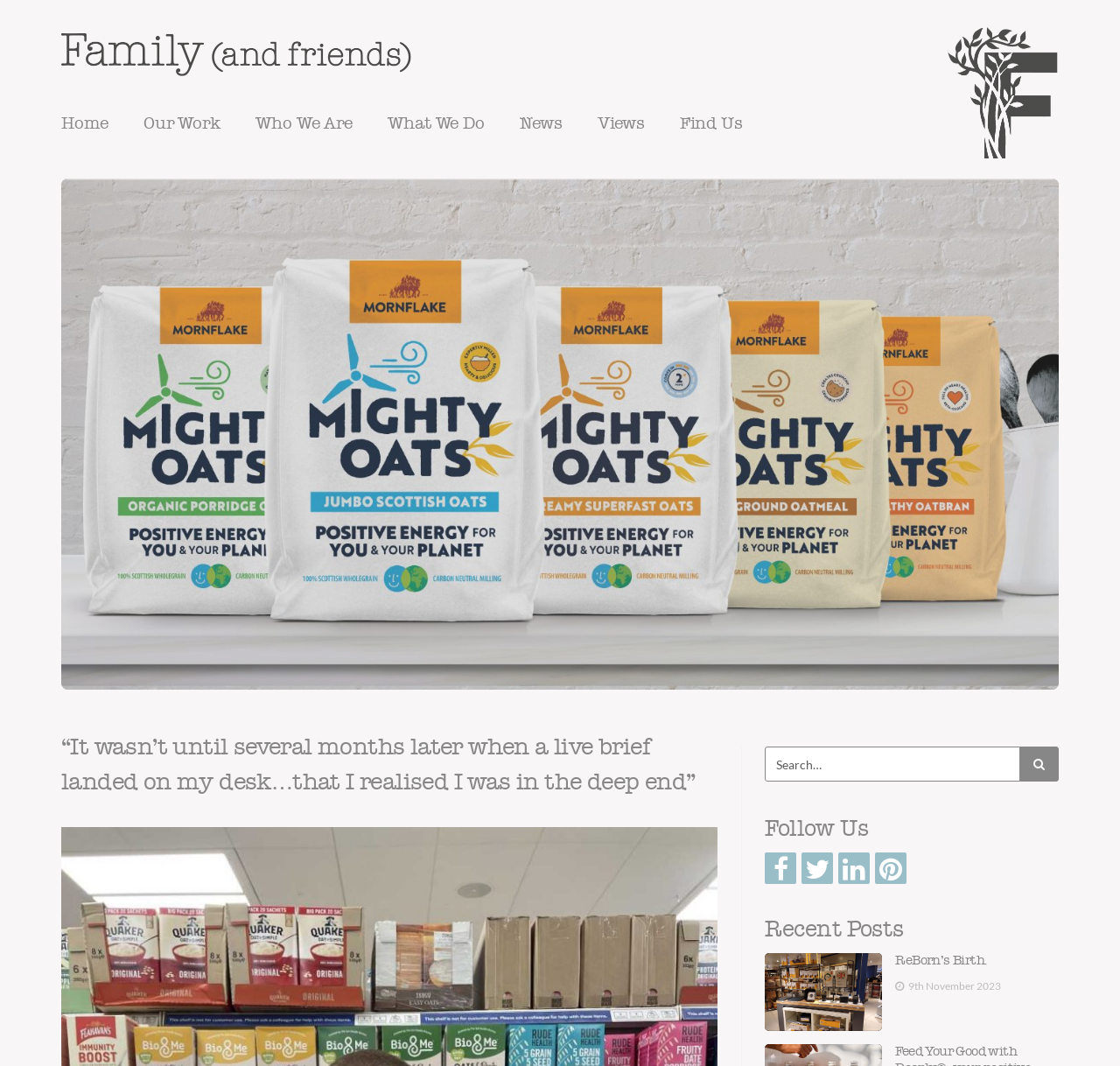Please find and report the bounding box coordinates of the element to click in order to perform the following action: "Click on the 'Home' link". The coordinates should be expressed as four float numbers between 0 and 1, in the format [left, top, right, bottom].

[0.055, 0.099, 0.128, 0.135]